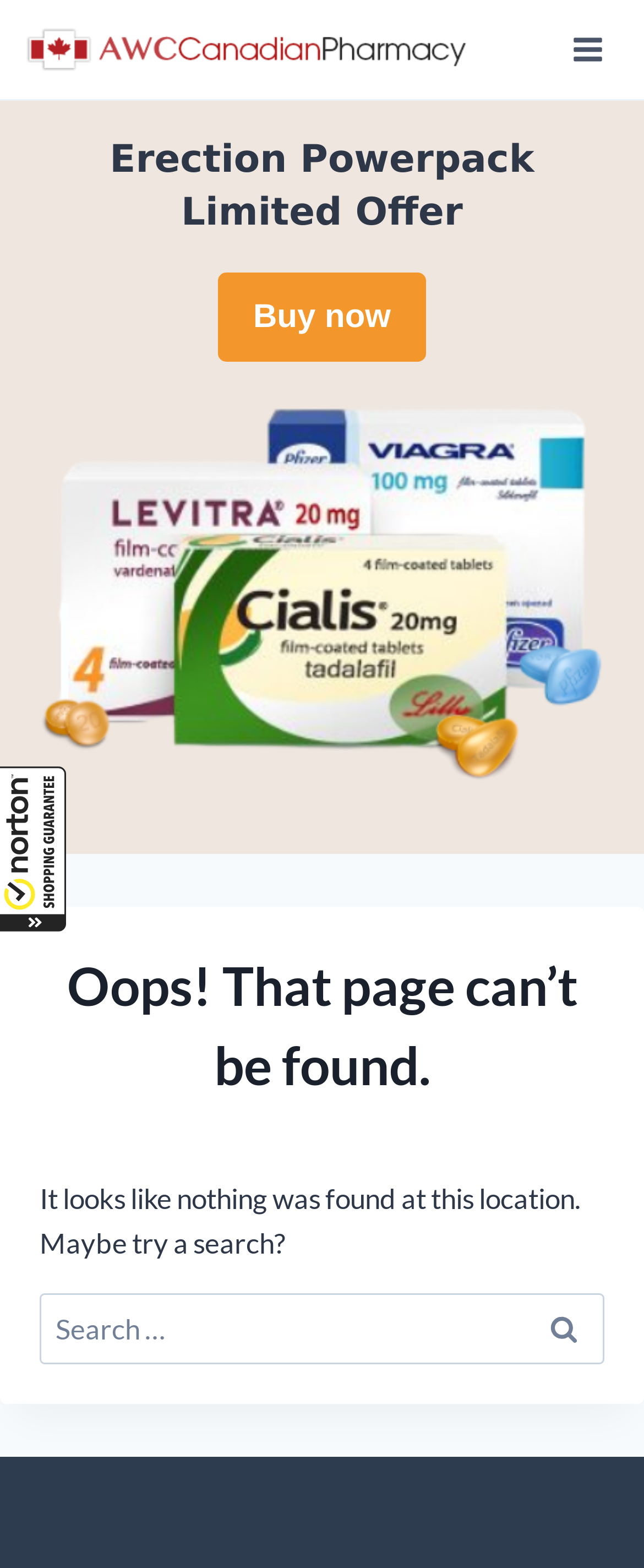Identify the bounding box for the UI element that is described as follows: "parent_node: Search for: value="Search"".

[0.81, 0.825, 0.938, 0.87]